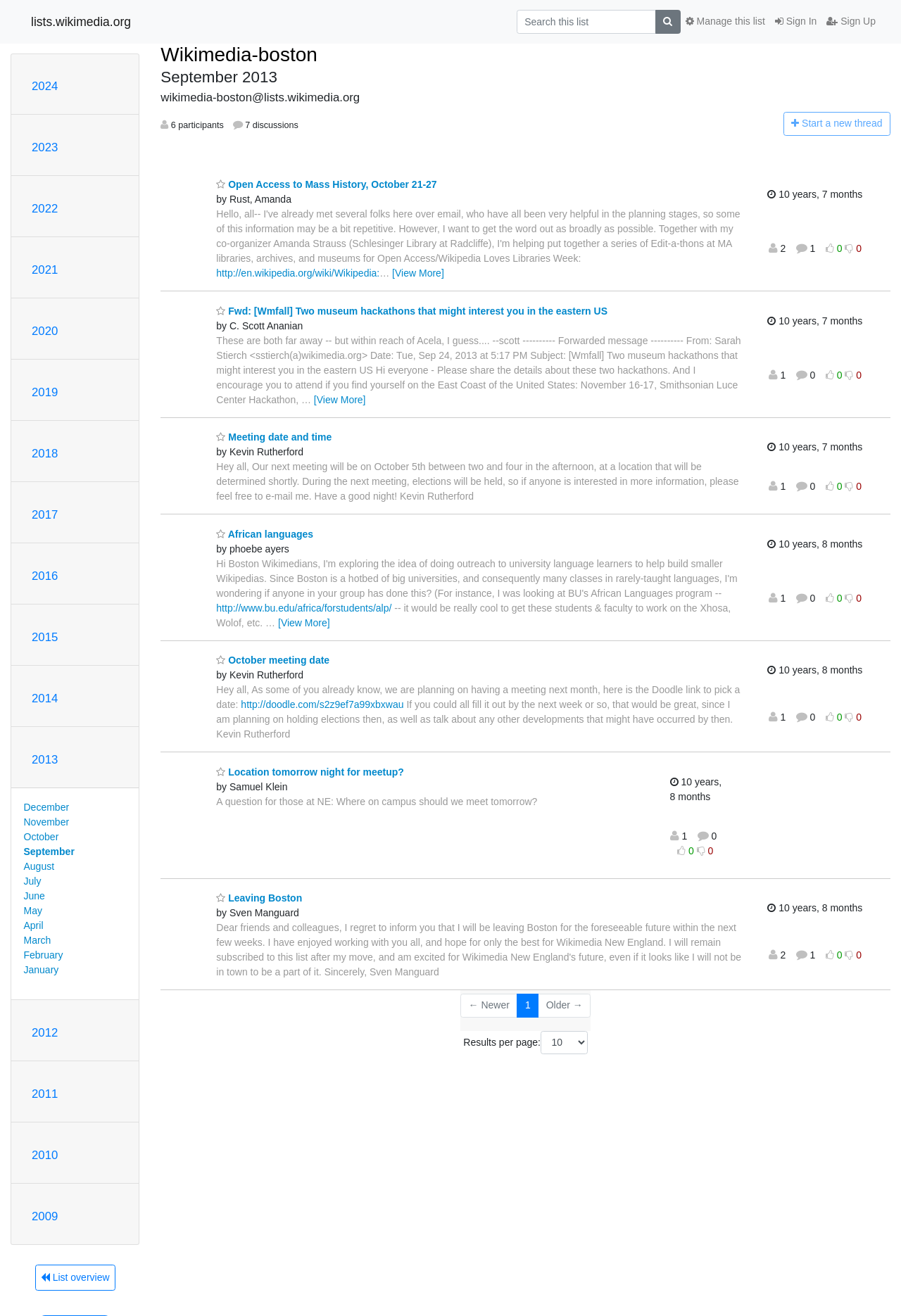Reply to the question with a single word or phrase:
What is the name of the organization?

Wikimedia-boston